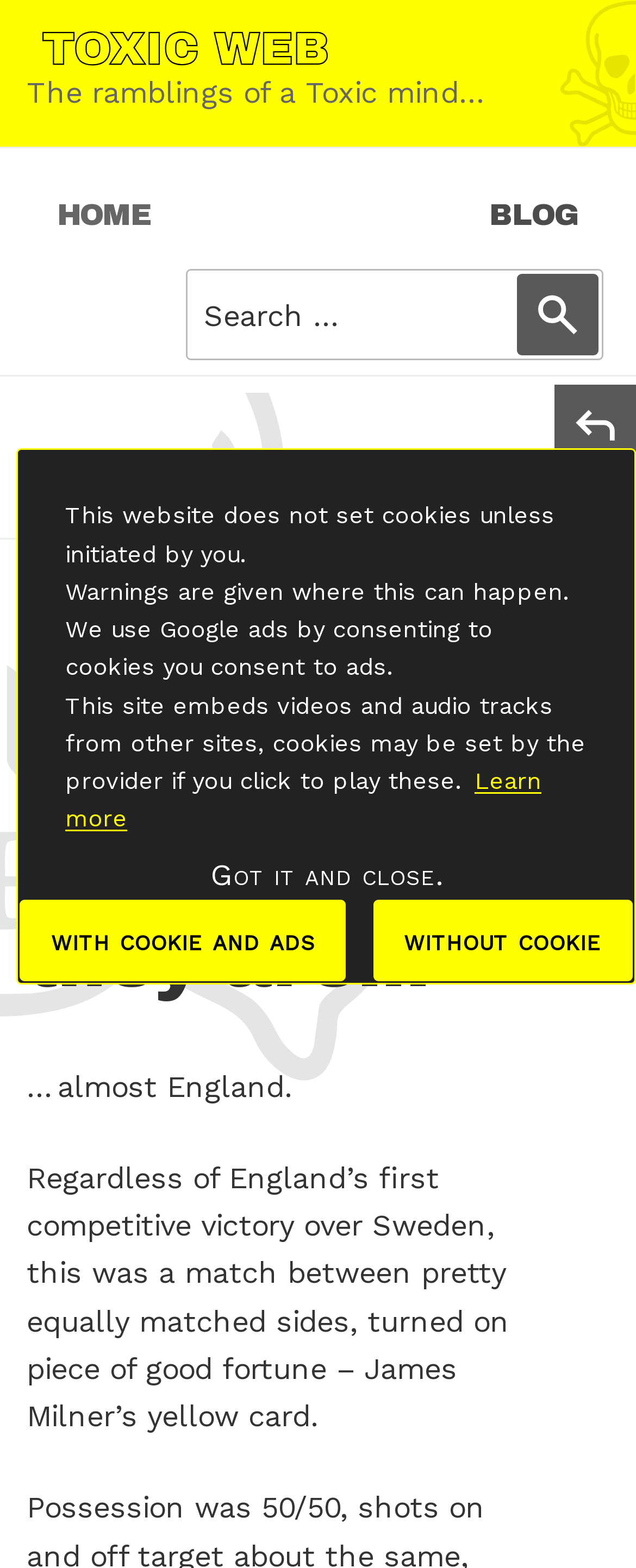Using the webpage screenshot and the element description Blog, determine the bounding box coordinates. Specify the coordinates in the format (top-left x, top-left y, bottom-right x, bottom-right y) with values ranging from 0 to 1.

[0.731, 0.104, 0.949, 0.172]